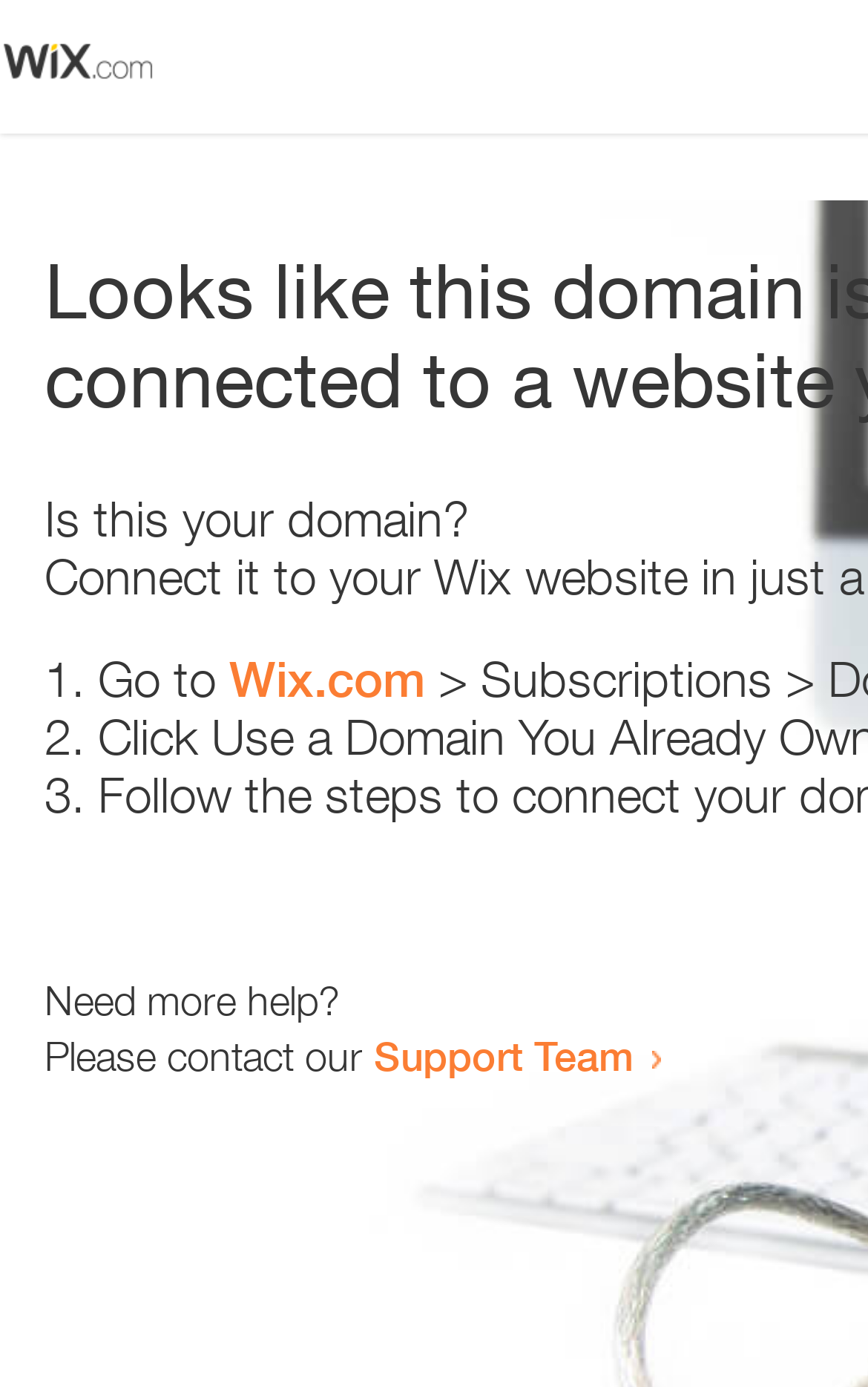What is the domain being referred to?
Look at the image and respond with a one-word or short phrase answer.

Wix.com